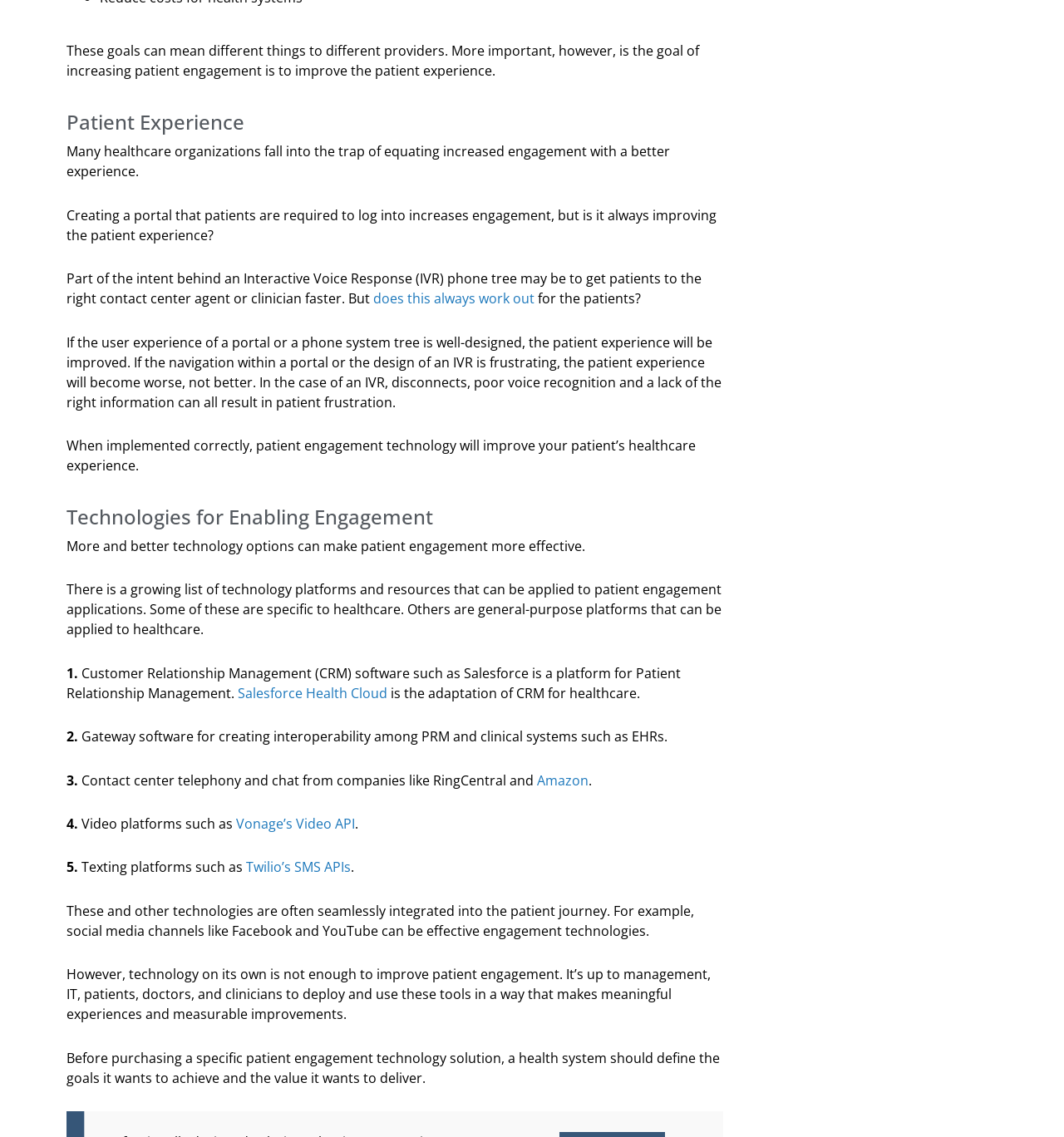Identify the bounding box coordinates for the UI element that matches this description: "Amazon".

[0.505, 0.678, 0.553, 0.694]